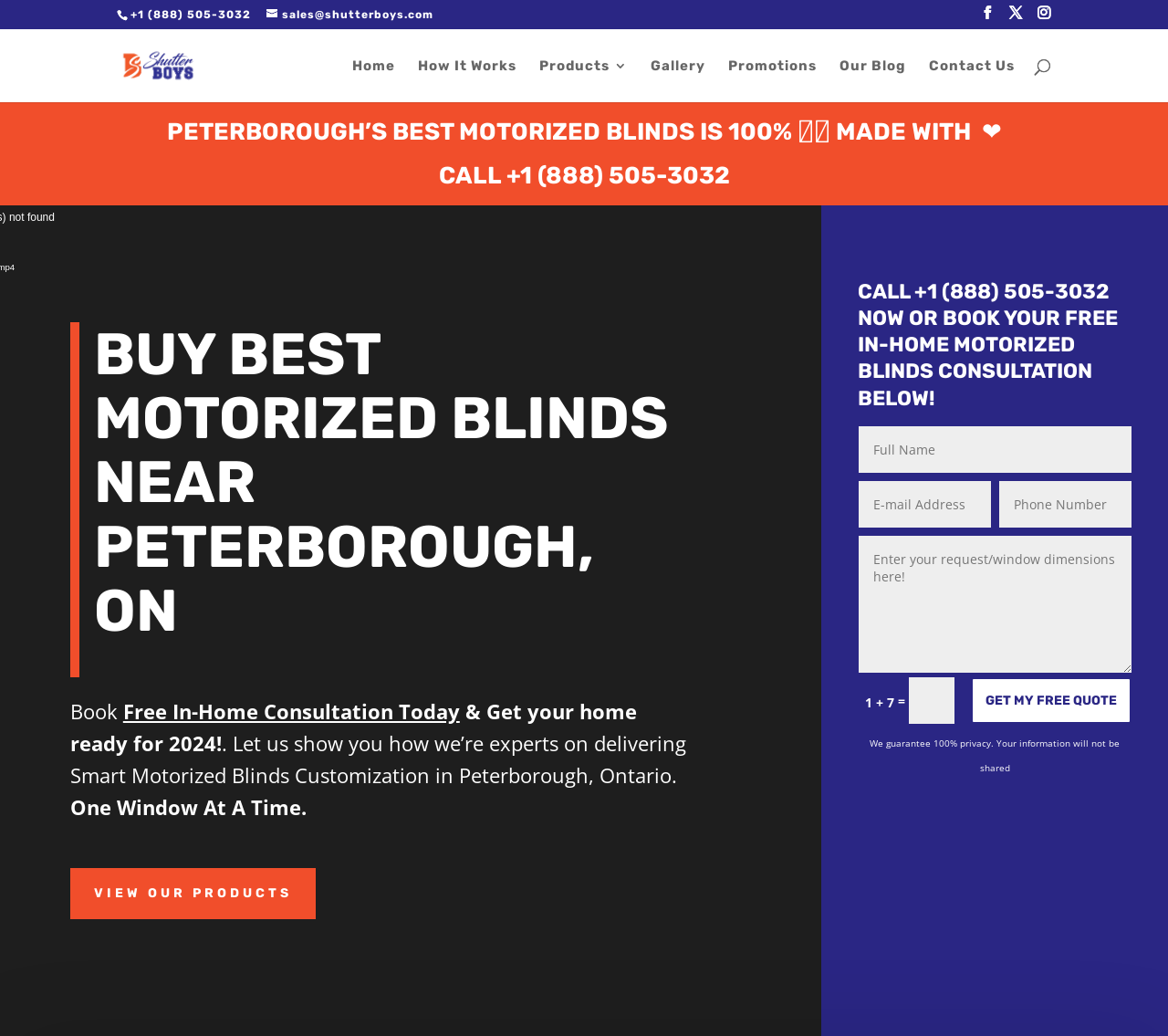Based on the image, give a detailed response to the question: What is the guarantee provided by the company?

The company guarantees 100% privacy, as mentioned in the static text element 'We guarantee 100% privacy. Your information will not be shared'.